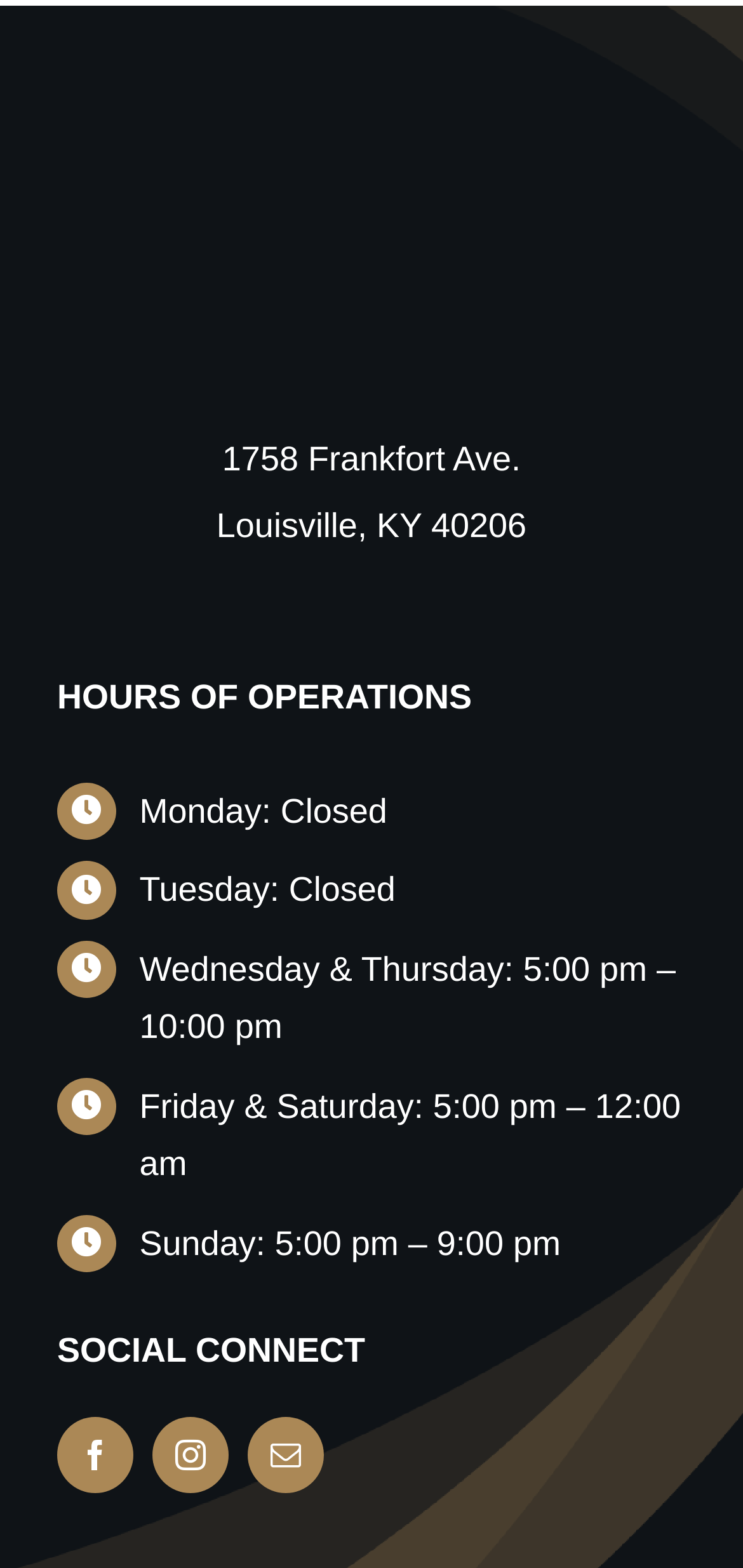Answer briefly with one word or phrase:
What is the address of the location?

1758 Frankfort Ave.